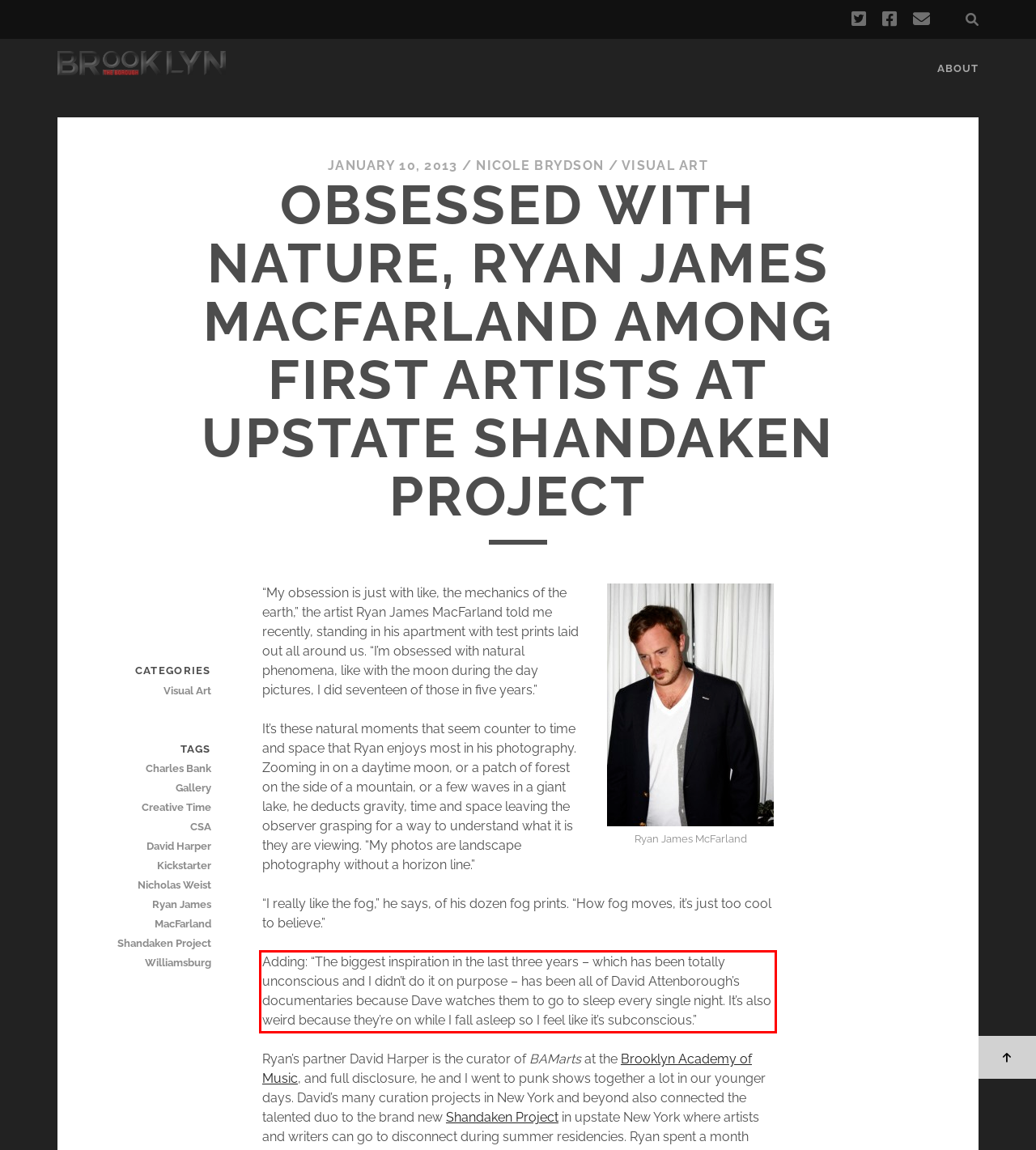You have a webpage screenshot with a red rectangle surrounding a UI element. Extract the text content from within this red bounding box.

Adding: “The biggest inspiration in the last three years – which has been totally unconscious and I didn’t do it on purpose – has been all of David Attenborough’s documentaries because Dave watches them to go to sleep every single night. It’s also weird because they’re on while I fall asleep so I feel like it’s subconscious.”